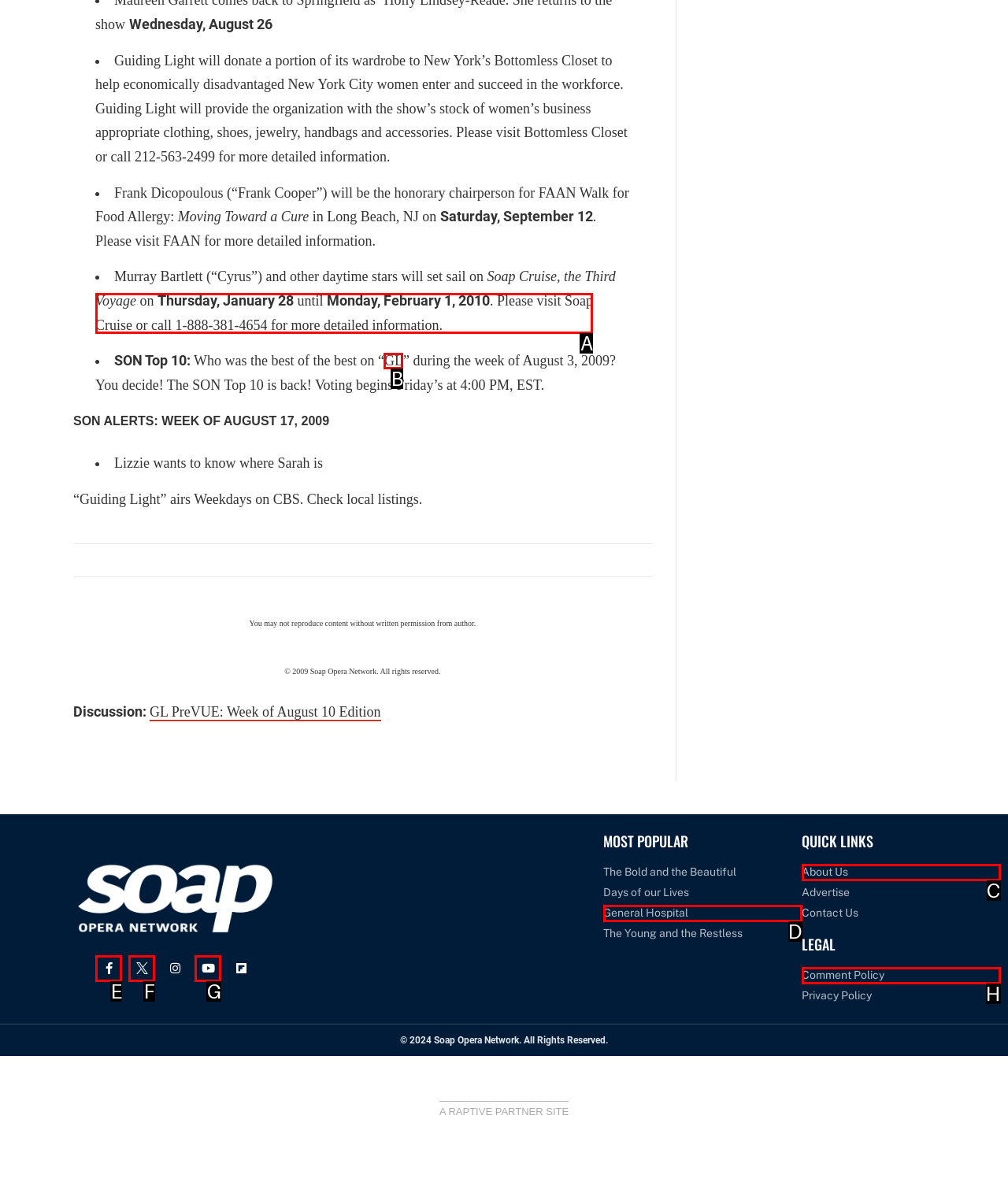Specify which UI element should be clicked to accomplish the task: Explore Soap Cruise. Answer with the letter of the correct choice.

A